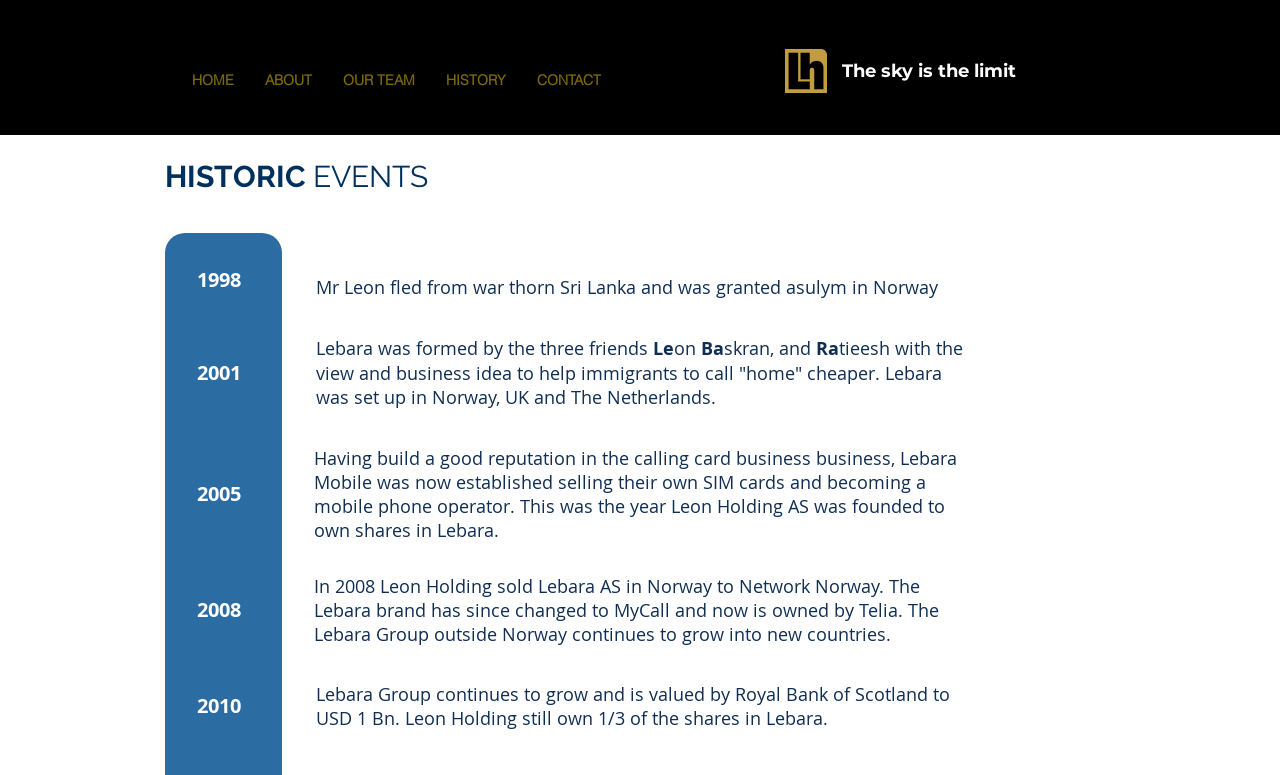What is the name of the company's founder? Analyze the screenshot and reply with just one word or a short phrase.

Mr Leon